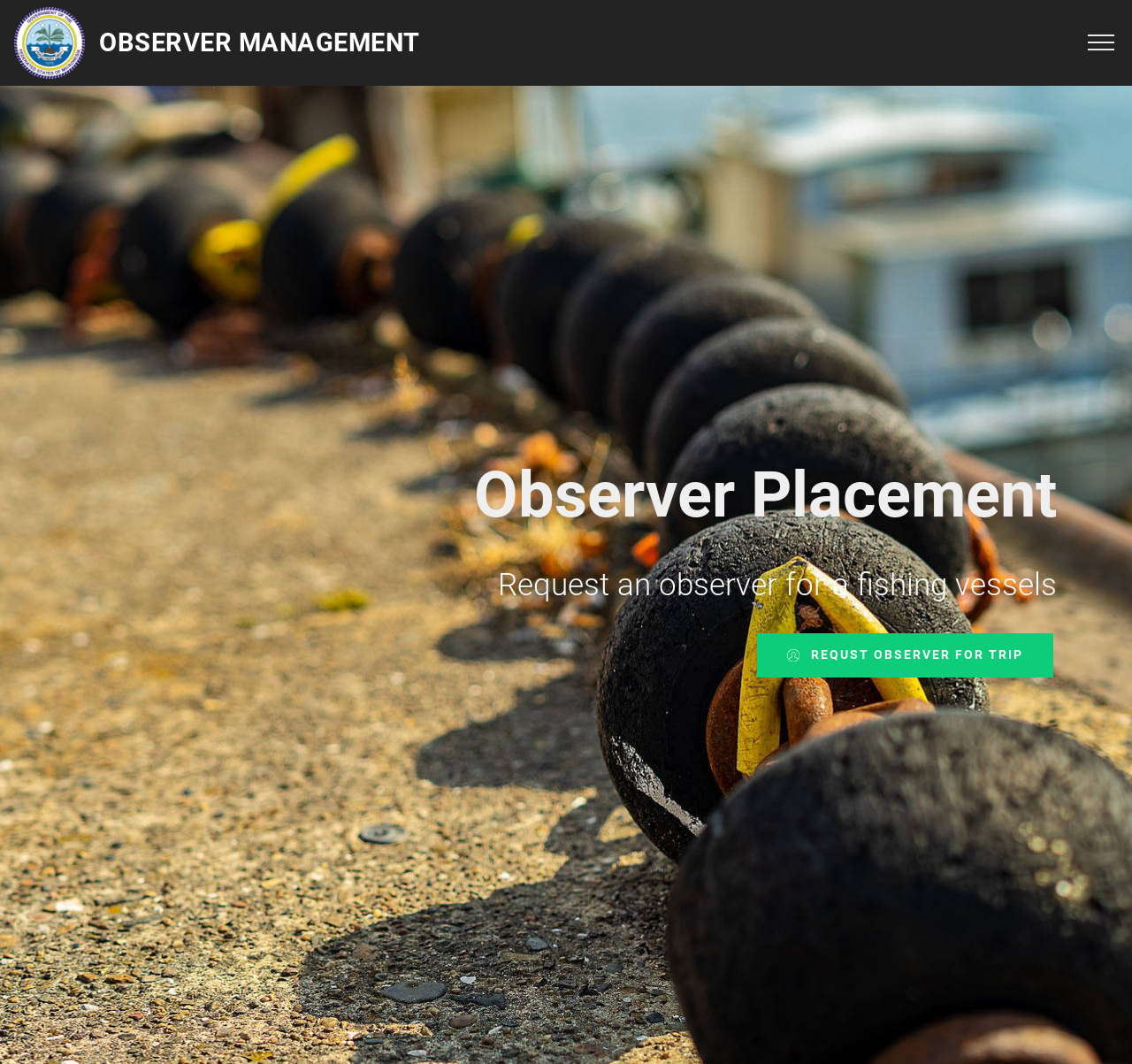What is the next step after accessing the observer management platform? Using the information from the screenshot, answer with a single word or phrase.

Request observer for trip